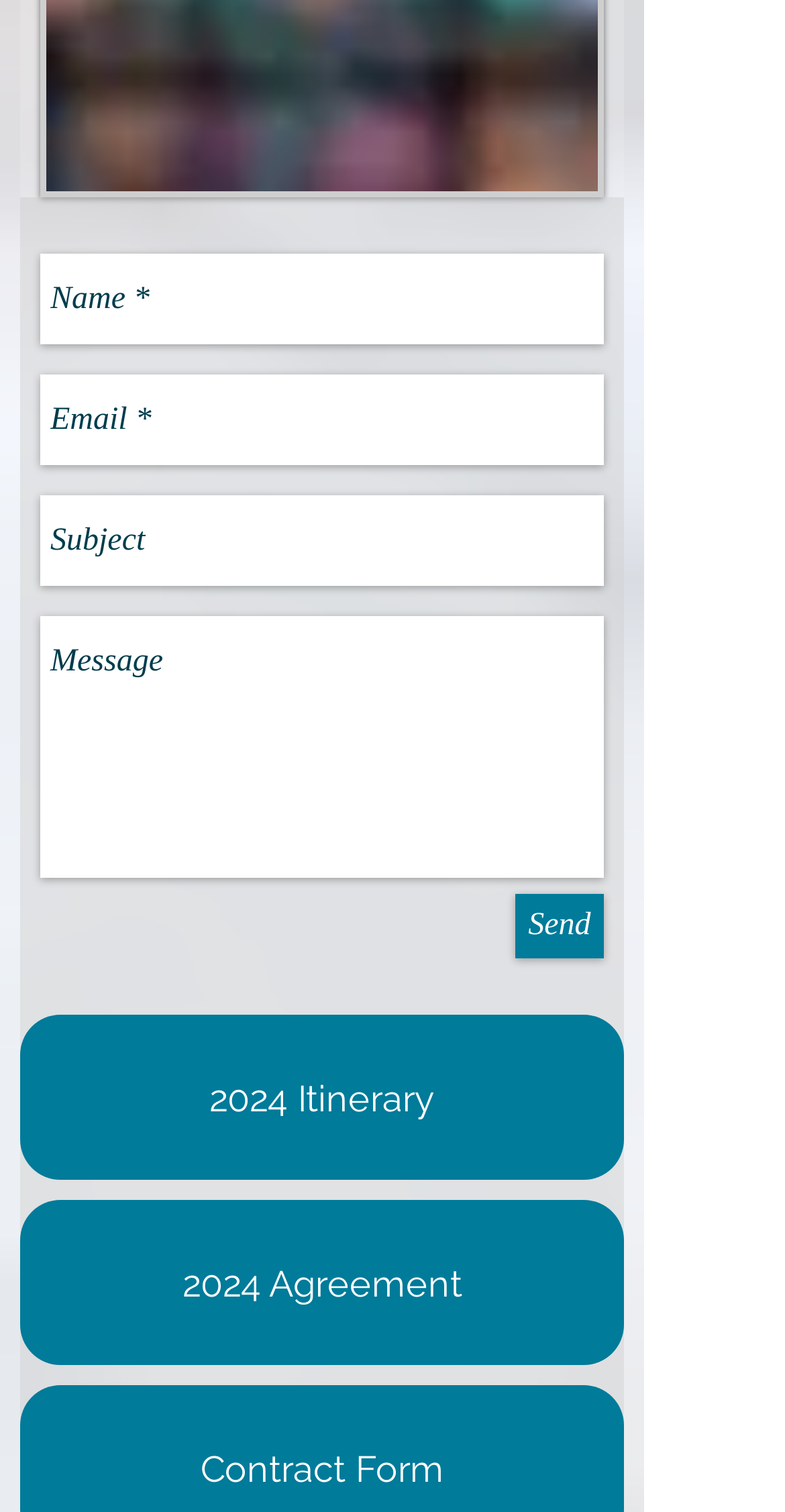Using the element description: "aria-label="Email *" name="email" placeholder="Email *"", determine the bounding box coordinates. The coordinates should be in the format [left, top, right, bottom], with values between 0 and 1.

[0.051, 0.248, 0.769, 0.308]